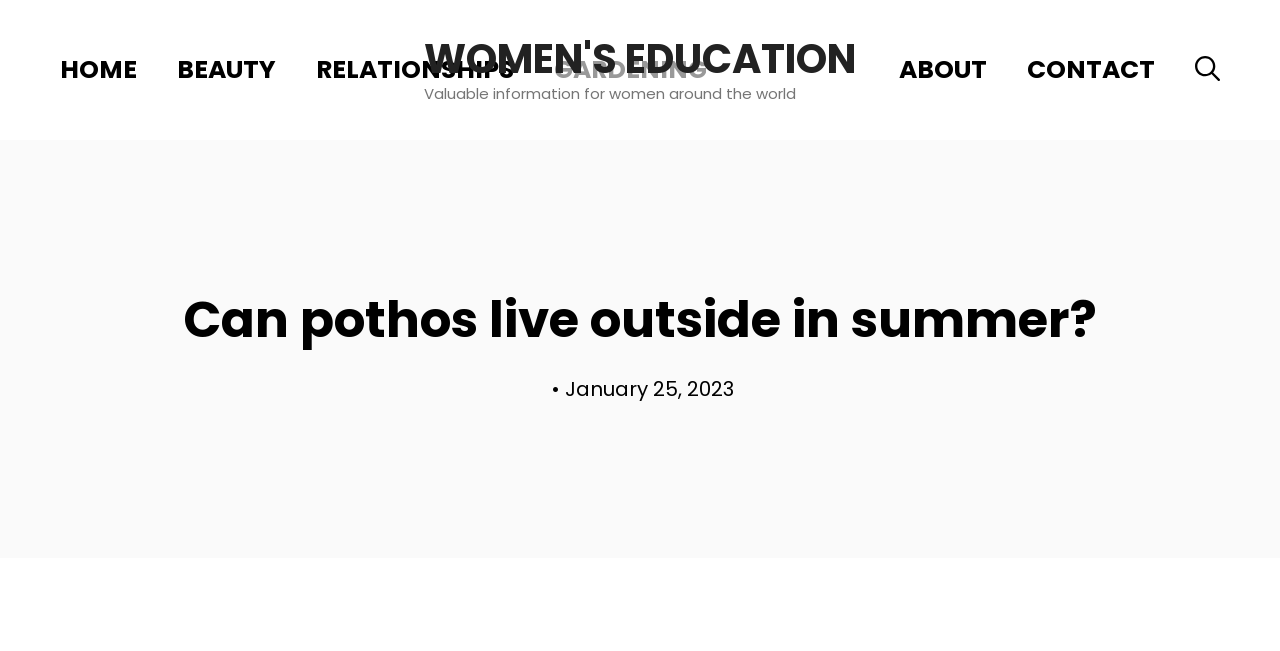Consider the image and give a detailed and elaborate answer to the question: 
What is the purpose of the link 'Open Search Bar'?

I inferred the purpose of the link 'Open Search Bar' by its name and its location in the navigation menu. The link is likely to open a search bar where users can search for content on the website.